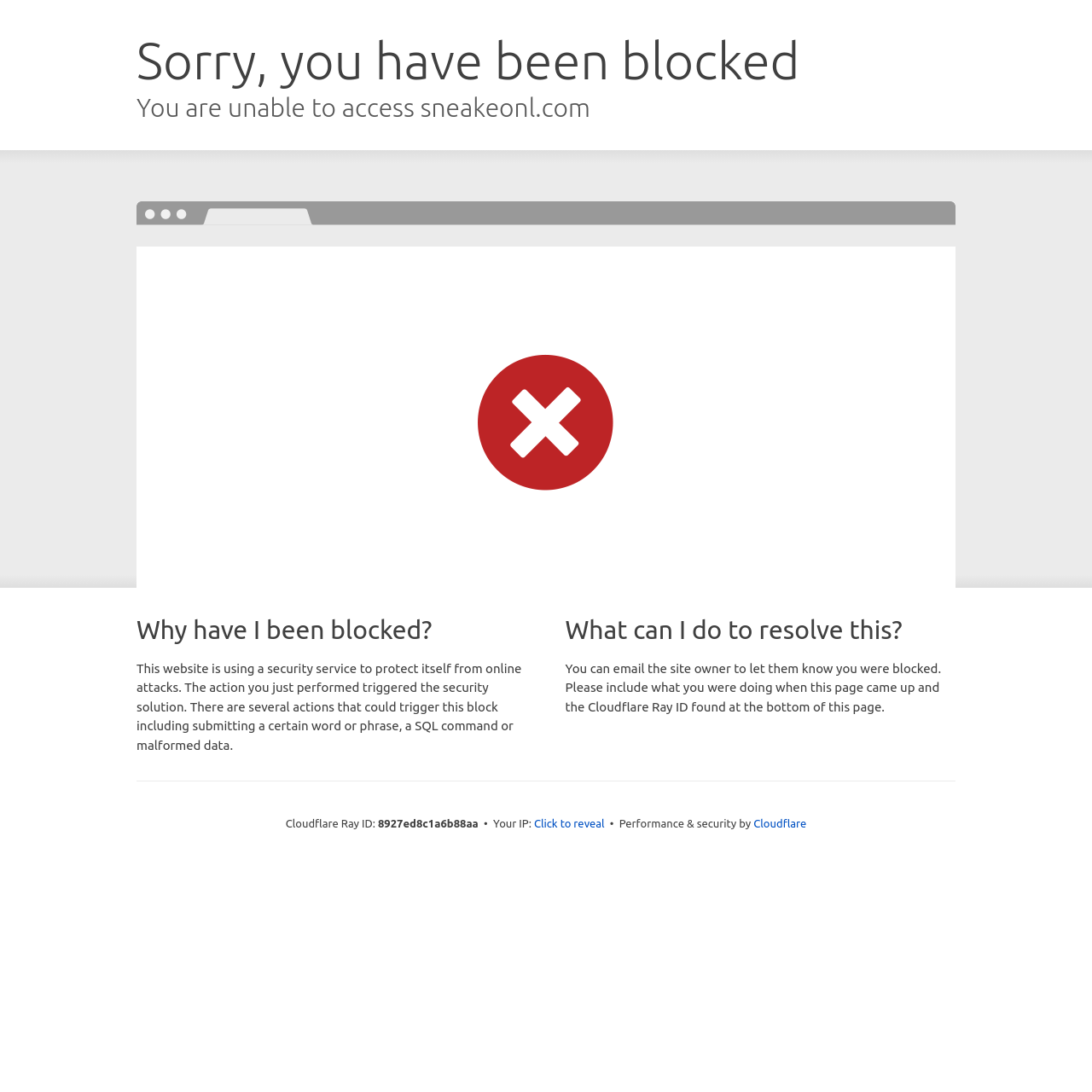Please give a one-word or short phrase response to the following question: 
What company provides performance and security?

Cloudflare